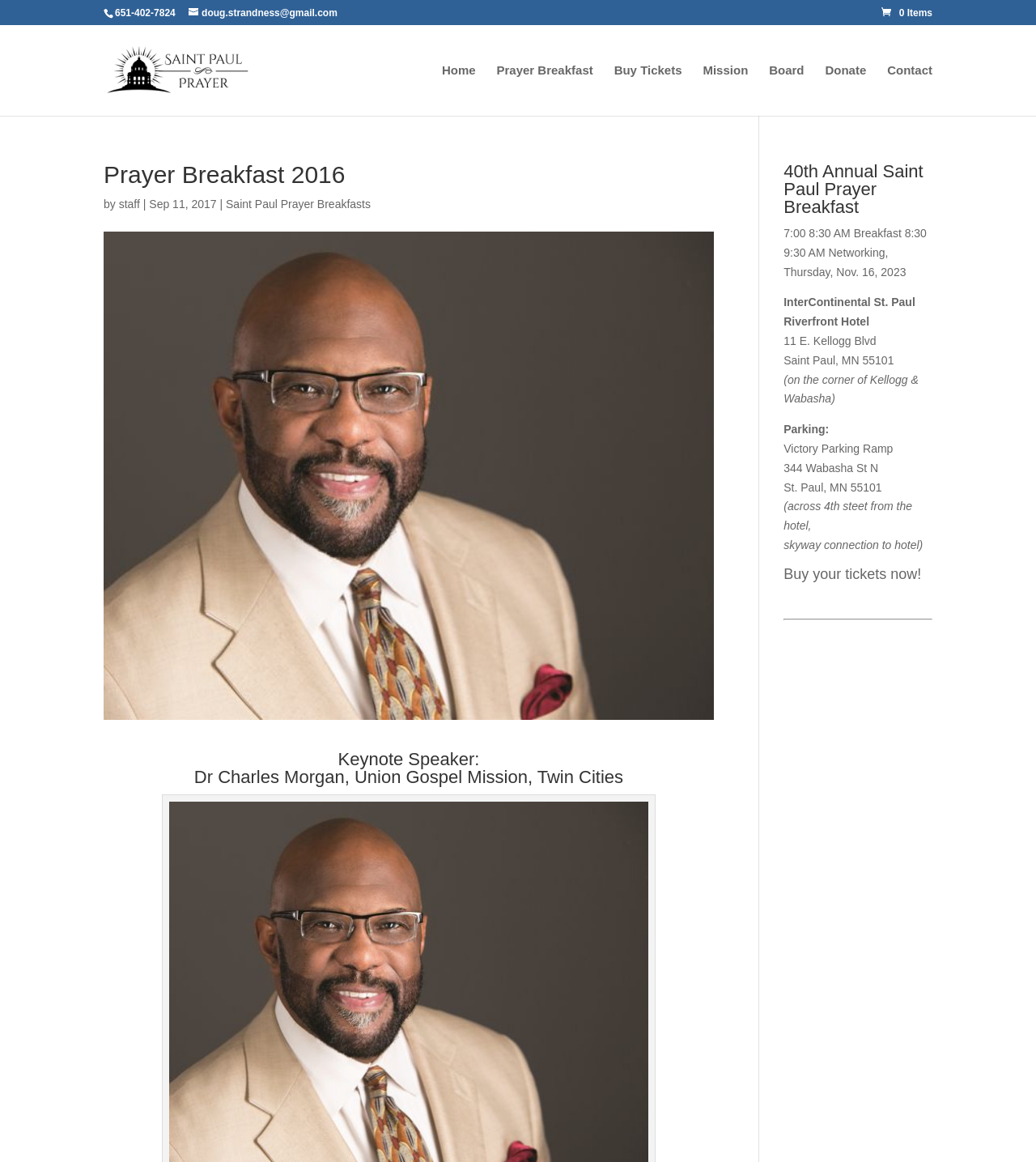Please predict the bounding box coordinates of the element's region where a click is necessary to complete the following instruction: "Learn more about the keynote speaker". The coordinates should be represented by four float numbers between 0 and 1, i.e., [left, top, right, bottom].

[0.1, 0.646, 0.689, 0.683]